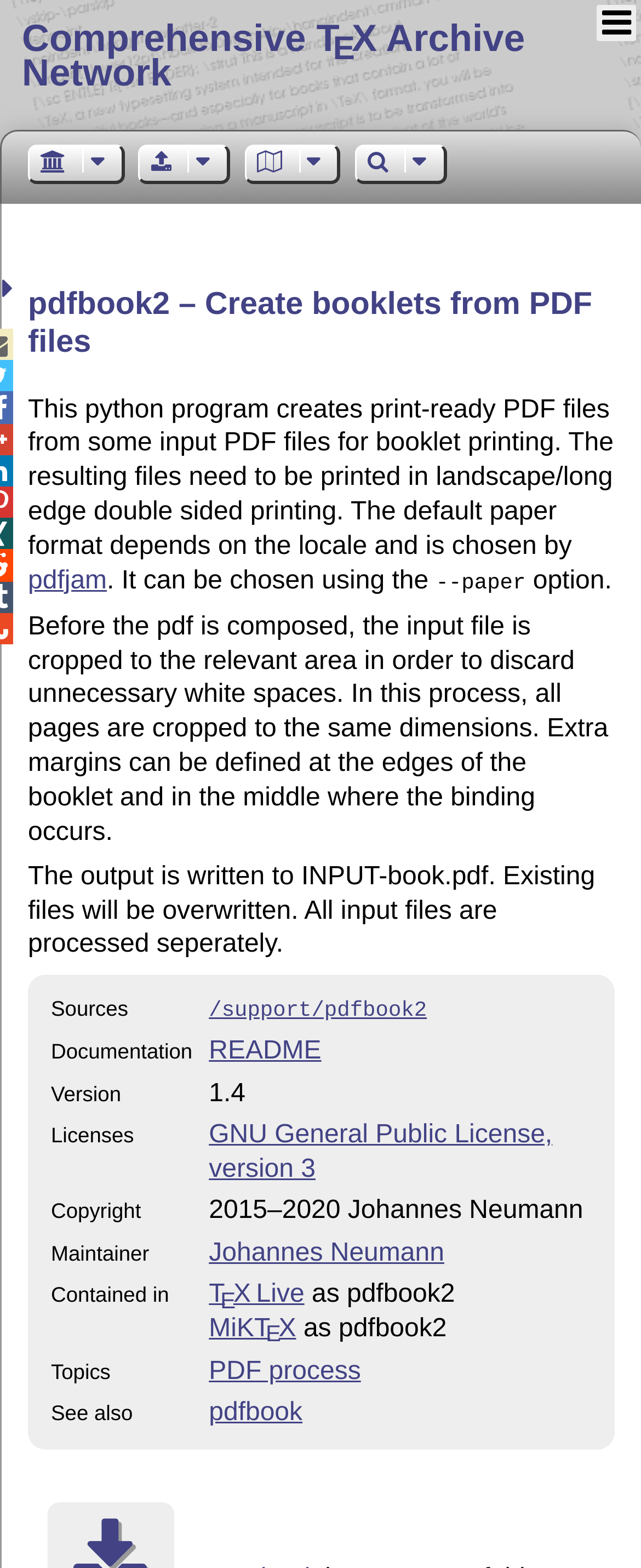Please identify the bounding box coordinates of the clickable region that I should interact with to perform the following instruction: "Click Search". The coordinates should be expressed as four float numbers between 0 and 1, i.e., [left, top, right, bottom].

None